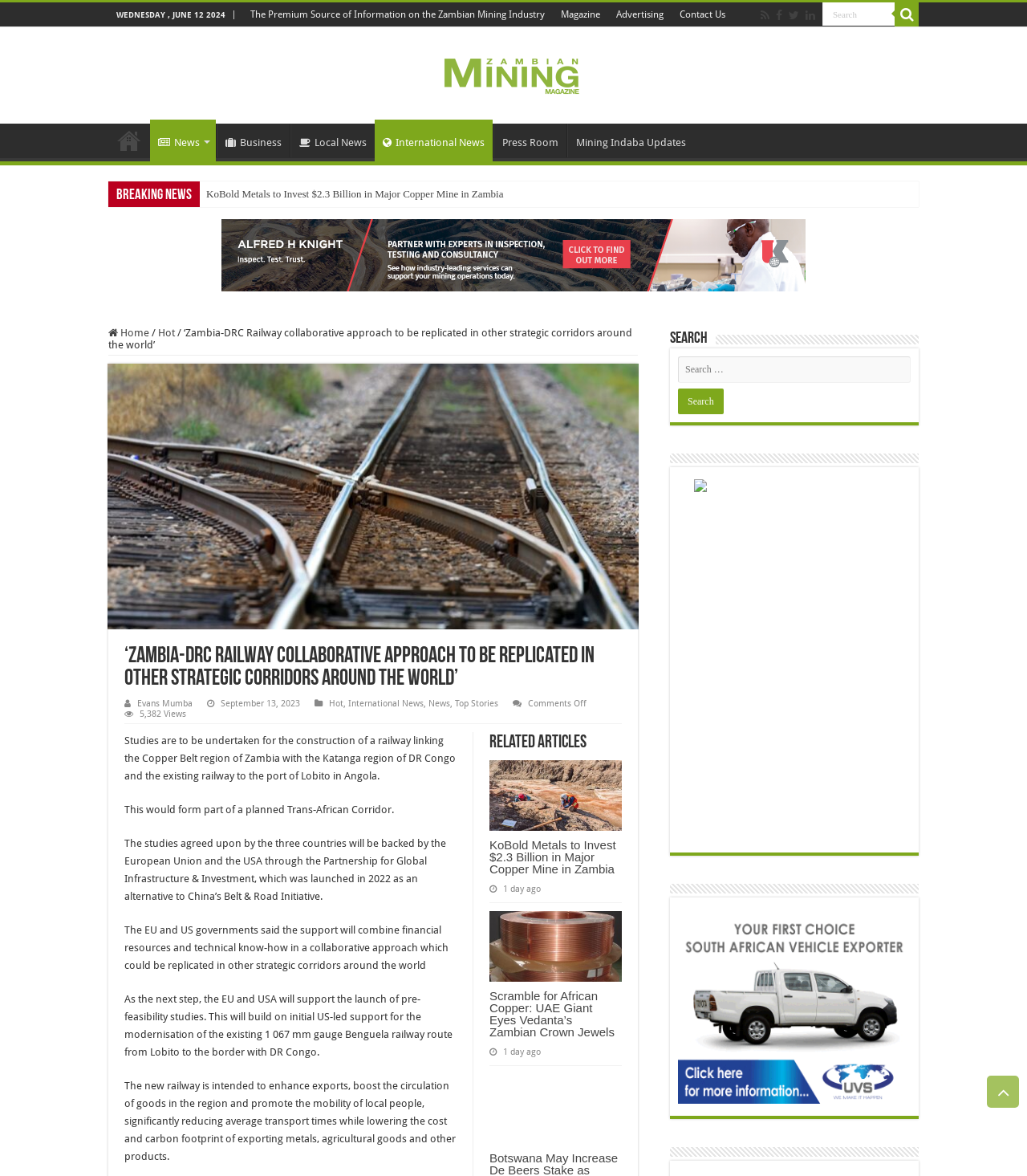What is the topic of the news article?
Analyze the image and provide a thorough answer to the question.

The topic of the news article can be determined by reading the heading 'Zambia-DRC Railway collaborative approach to be replicated in other strategic corridors around the world' which is a prominent element on the webpage.